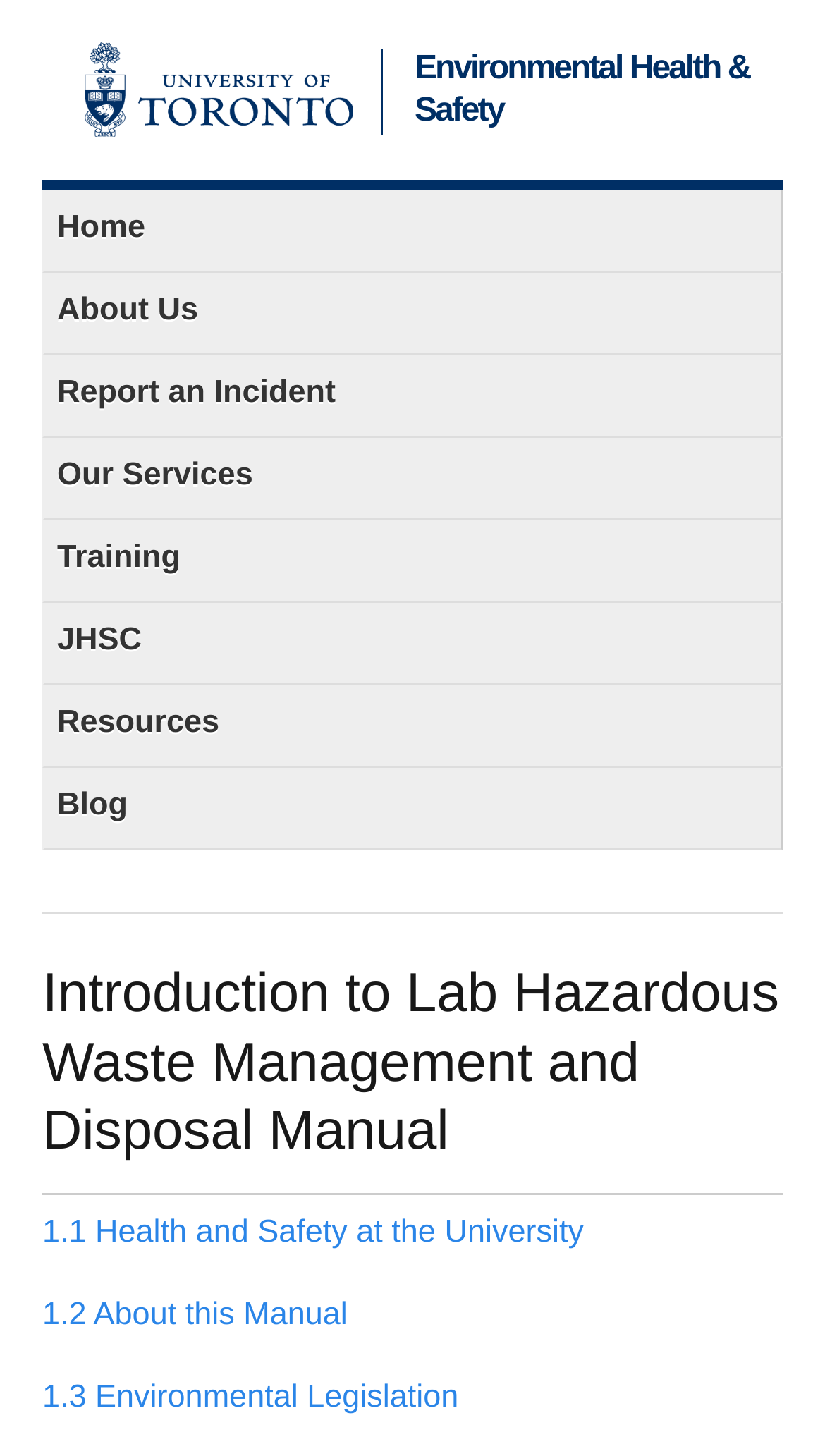Provide a comprehensive caption for the webpage.

The webpage is about the "Introduction to Lab Hazardous Waste Management and Disposal Manual" provided by the Environmental Health & Safety department of the University of Toronto. 

At the top left of the page, there is a link to the University of Toronto's main page. Next to it, on the top right, is the title "Environmental Health & Safety". 

Below these elements, there is a horizontal navigation menu with seven links: "Home", "About Us", "Report an Incident", "Our Services", "Training", "JHSC", and "Resources", followed by a "Blog" link. 

The main content of the page is headed by "Introduction to Lab Hazardous Waste Management and Disposal Manual". Below this heading, there are three links: "1.1 Health and Safety at the University", "1.2 About this Manual", and "1.3 Environmental Legislation", which are likely the sections or chapters of the manual.